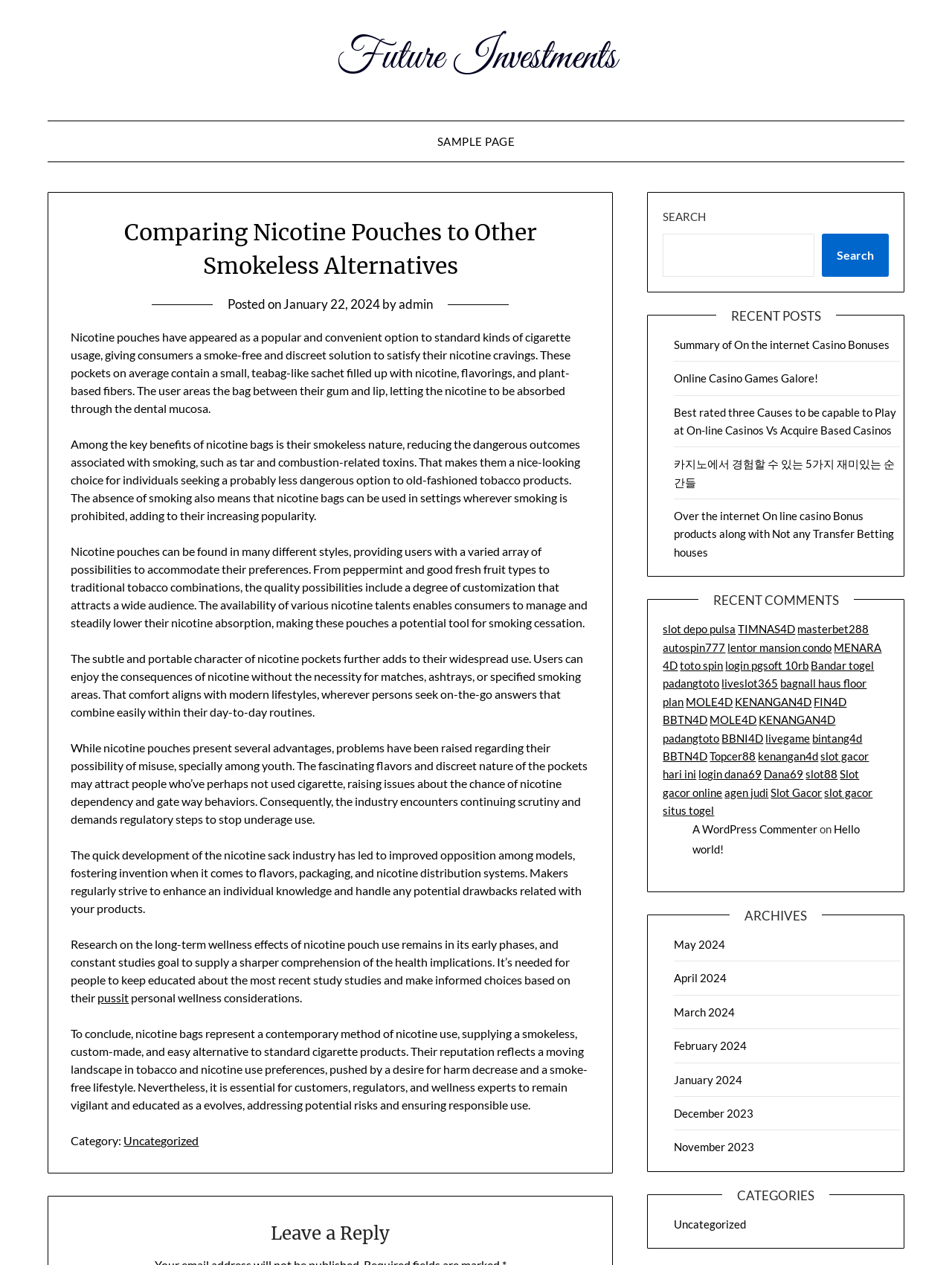Analyze the image and answer the question with as much detail as possible: 
What is a concern regarding nicotine pouches?

The article mentions that a concern regarding nicotine pouches is their potential for misuse, particularly among youth, due to their attractive flavors and discreet nature.